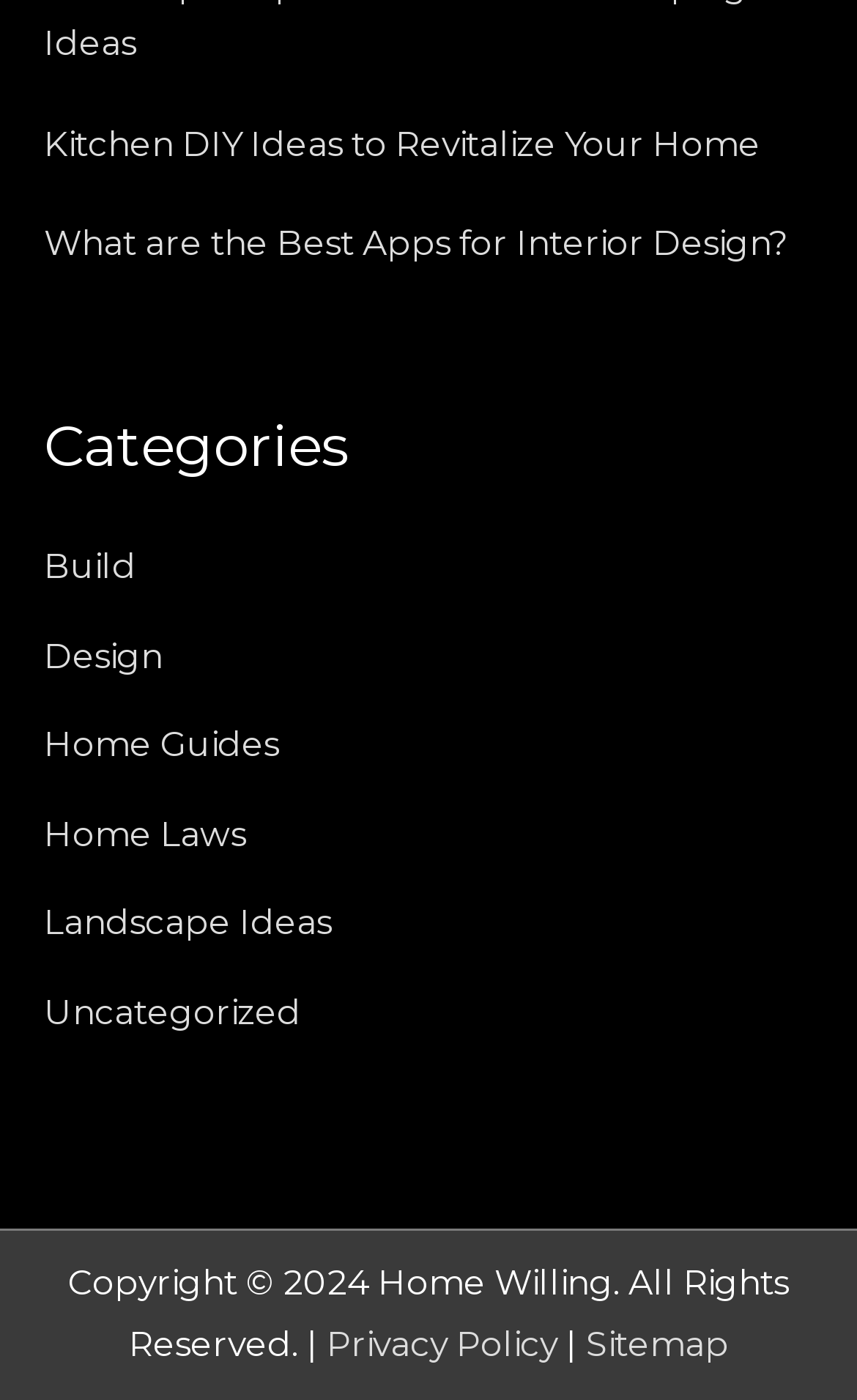What is the copyright year stated?
Give a one-word or short phrase answer based on the image.

2024